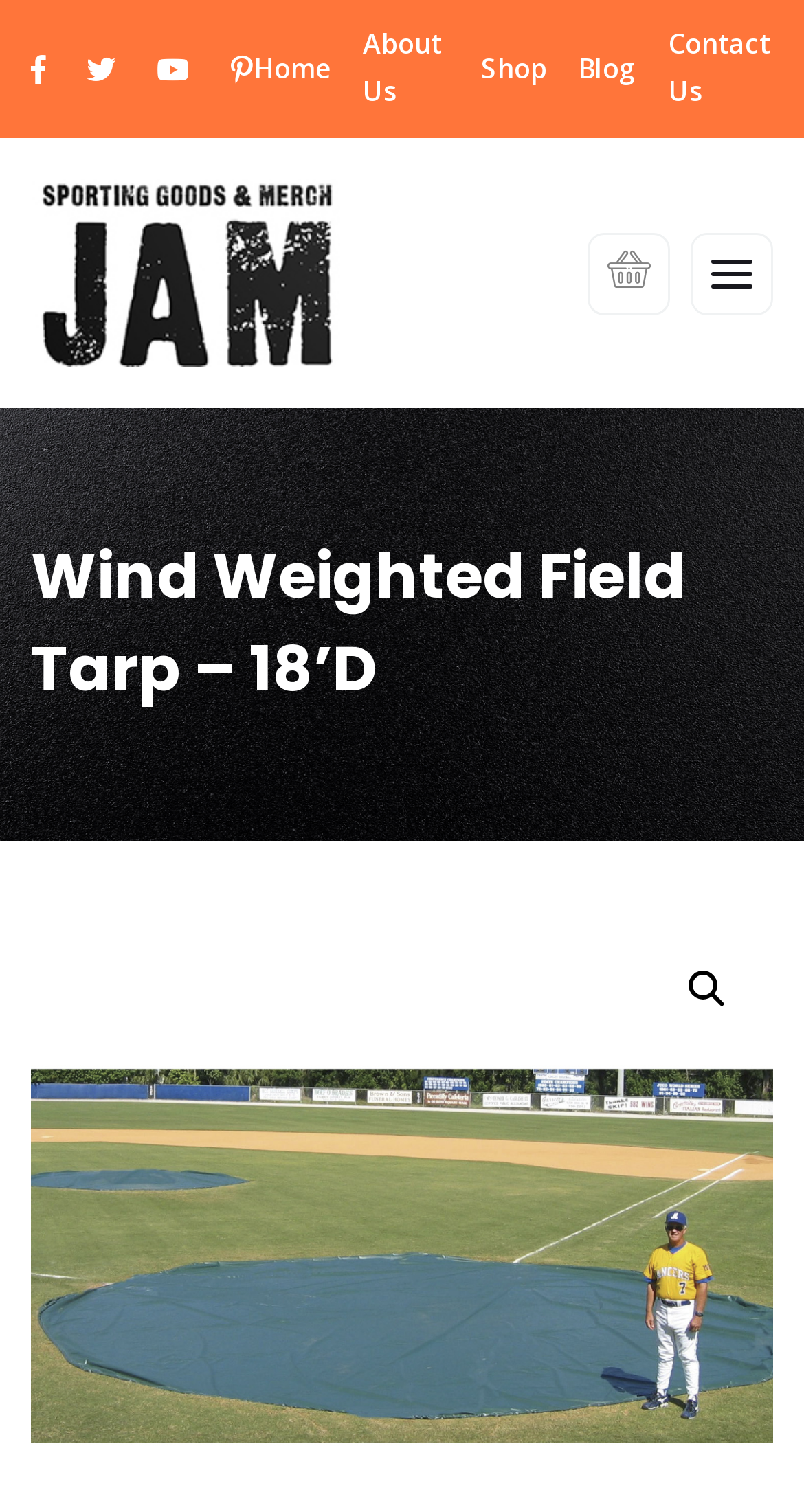Find the bounding box coordinates for the area that should be clicked to accomplish the instruction: "read blog".

[0.719, 0.016, 0.793, 0.075]